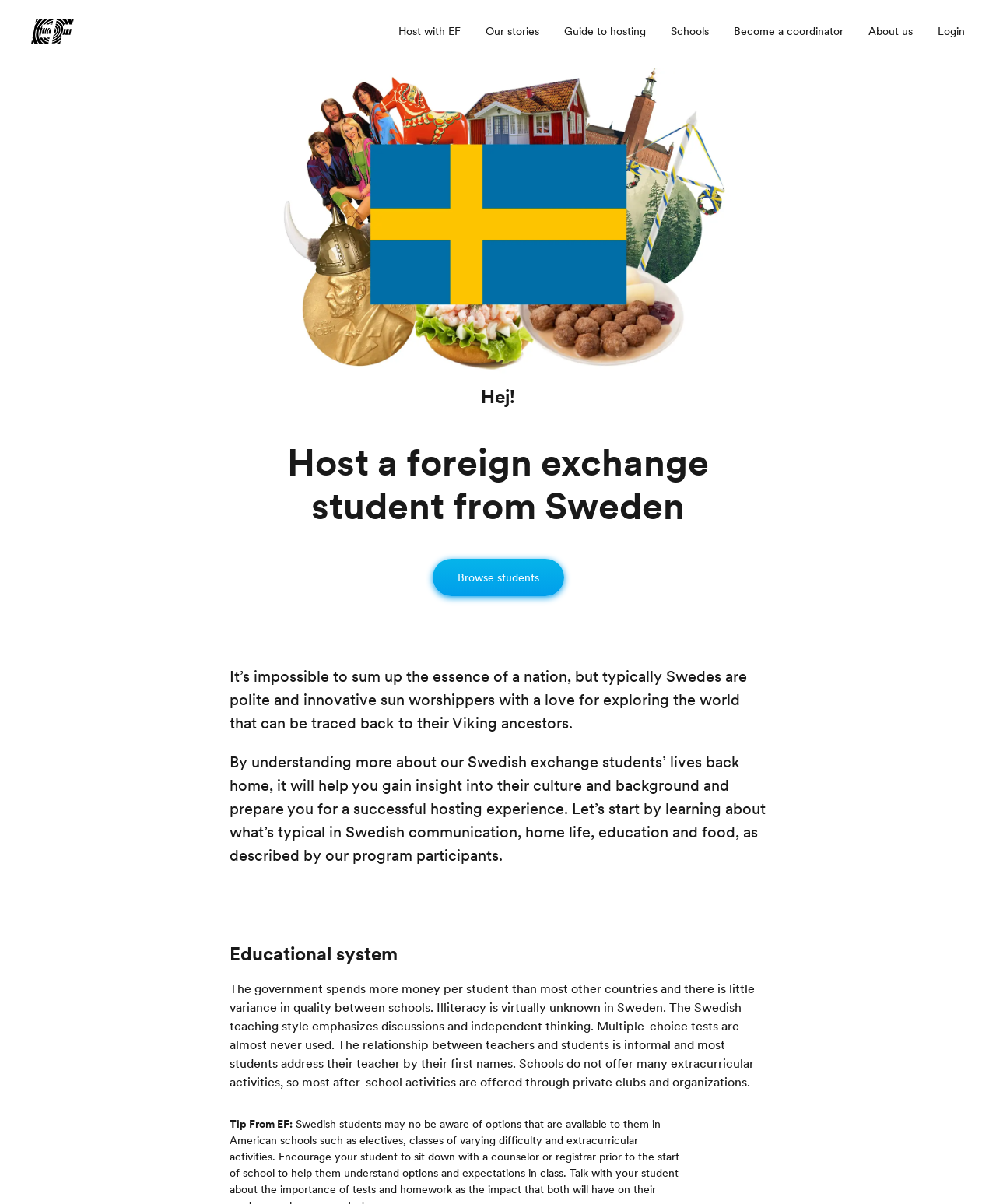Please determine the bounding box coordinates of the clickable area required to carry out the following instruction: "Click the 'Login' button". The coordinates must be four float numbers between 0 and 1, represented as [left, top, right, bottom].

[0.941, 0.019, 0.969, 0.032]